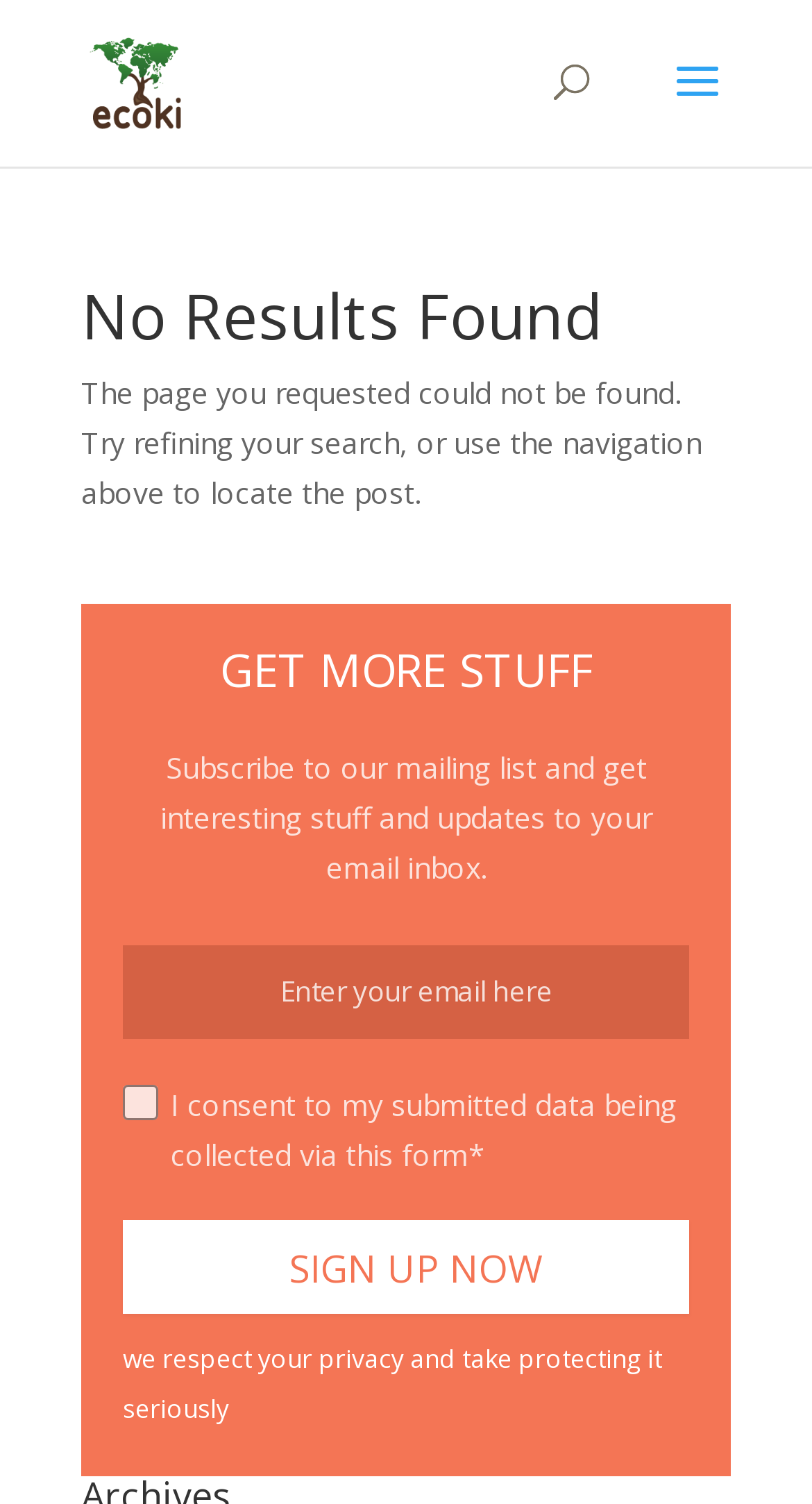Identify the first-level heading on the webpage and generate its text content.

No Results Found